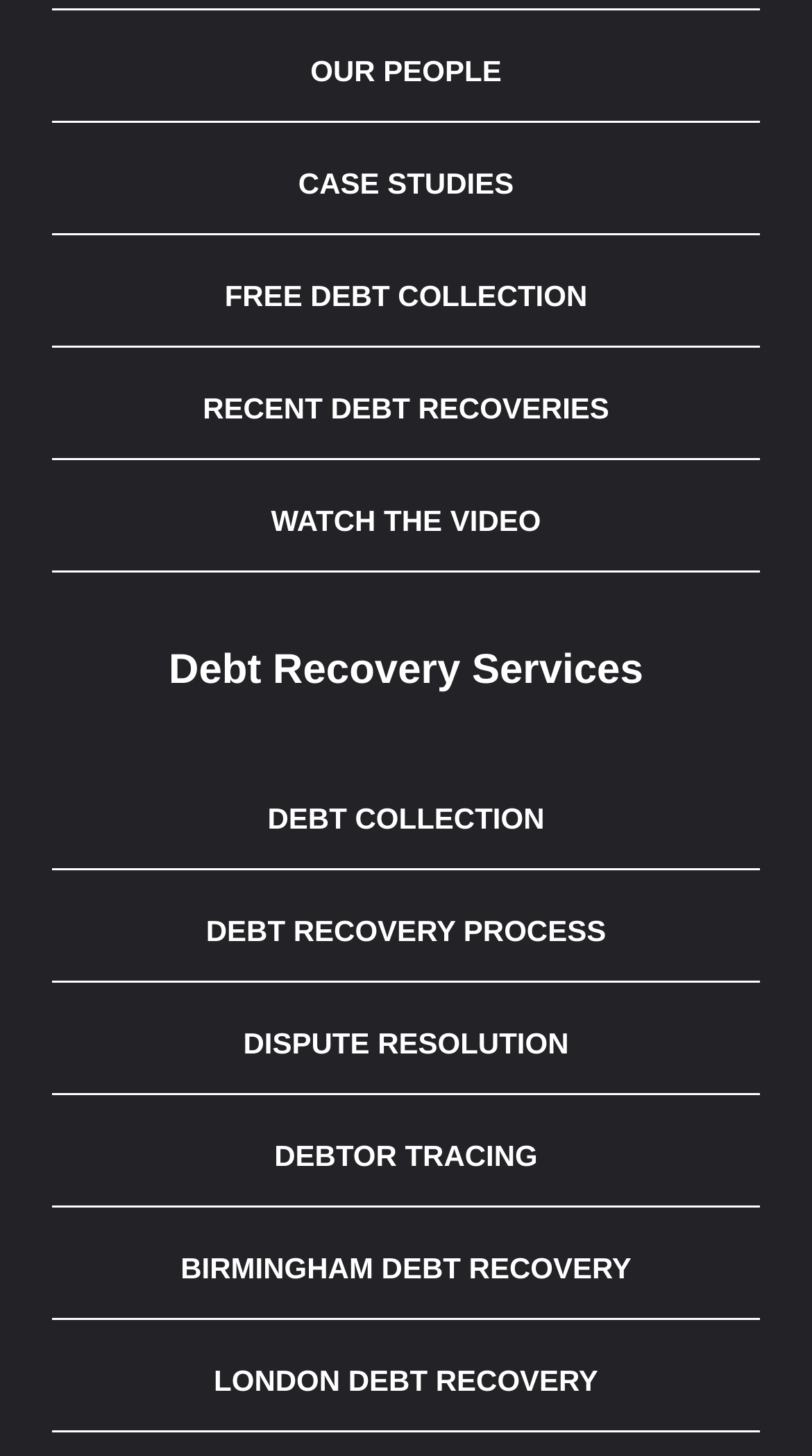Predict the bounding box of the UI element that fits this description: "London Debt Recovery".

[0.064, 0.913, 0.936, 0.983]